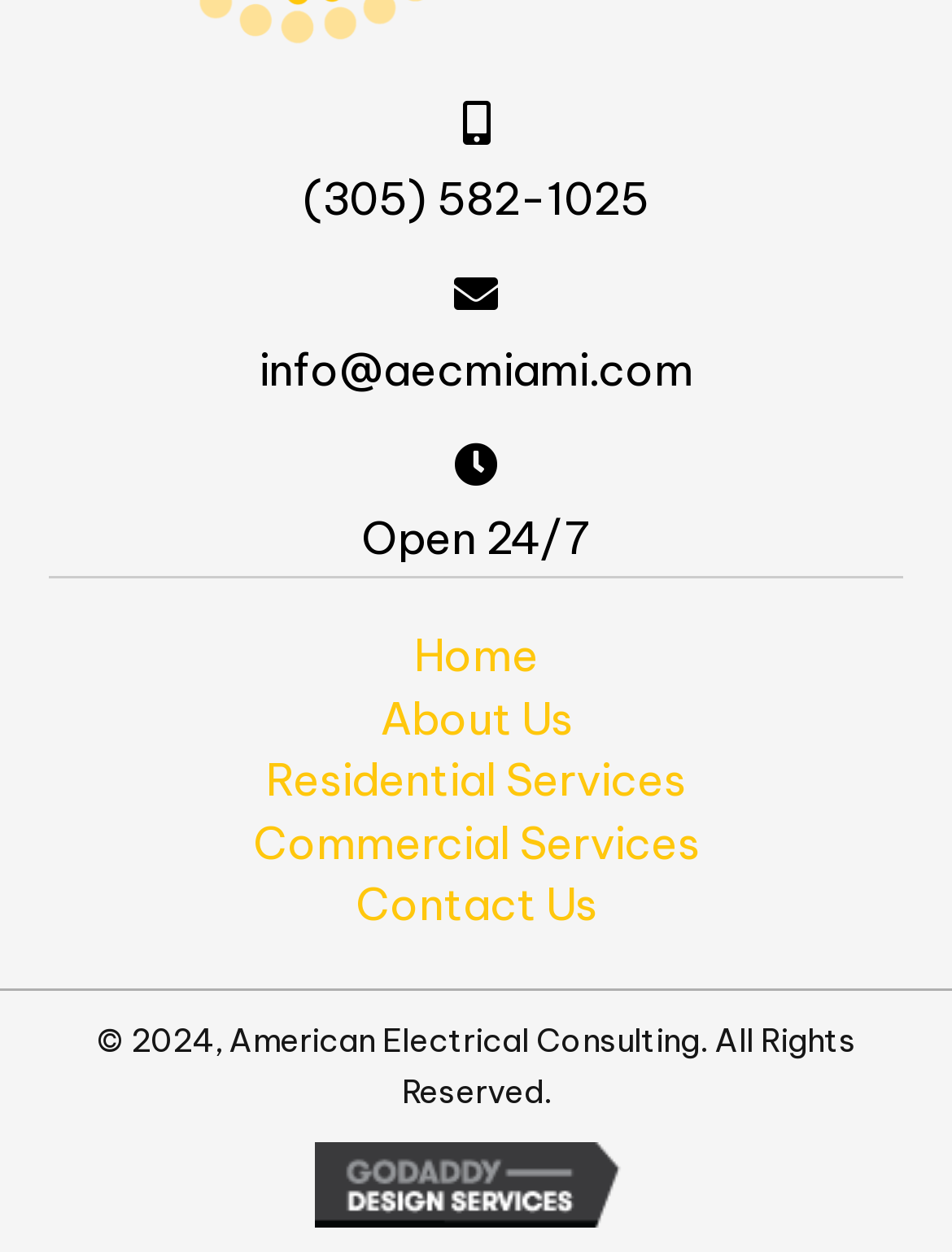Please locate the clickable area by providing the bounding box coordinates to follow this instruction: "Call the phone number".

[0.318, 0.132, 0.682, 0.189]